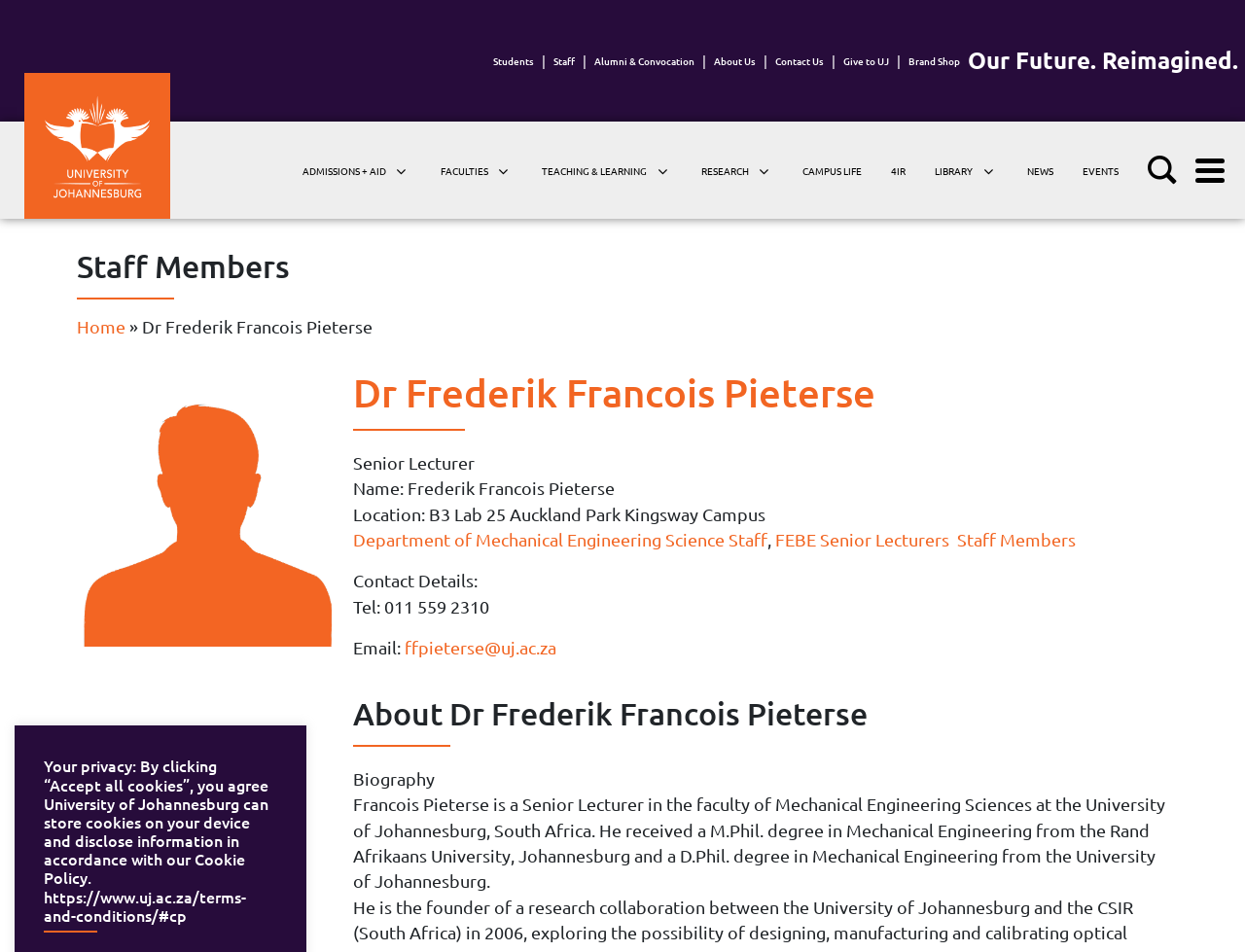Identify and generate the primary title of the webpage.

Dr Frederik Francois Pieterse